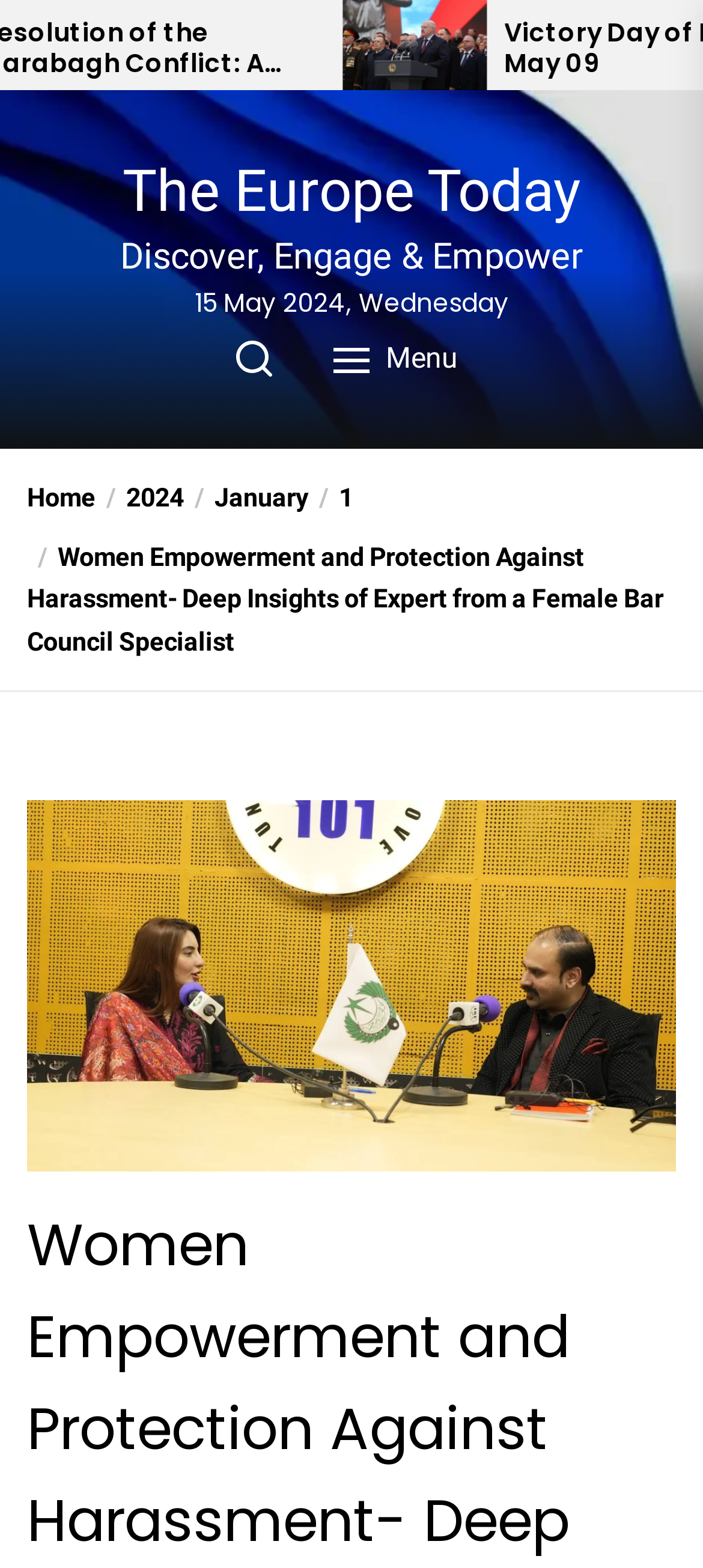Locate and extract the headline of this webpage.

Women Empowerment and Protection Against Harassment- Deep Insights of Expert from a Female Bar Council Specialist